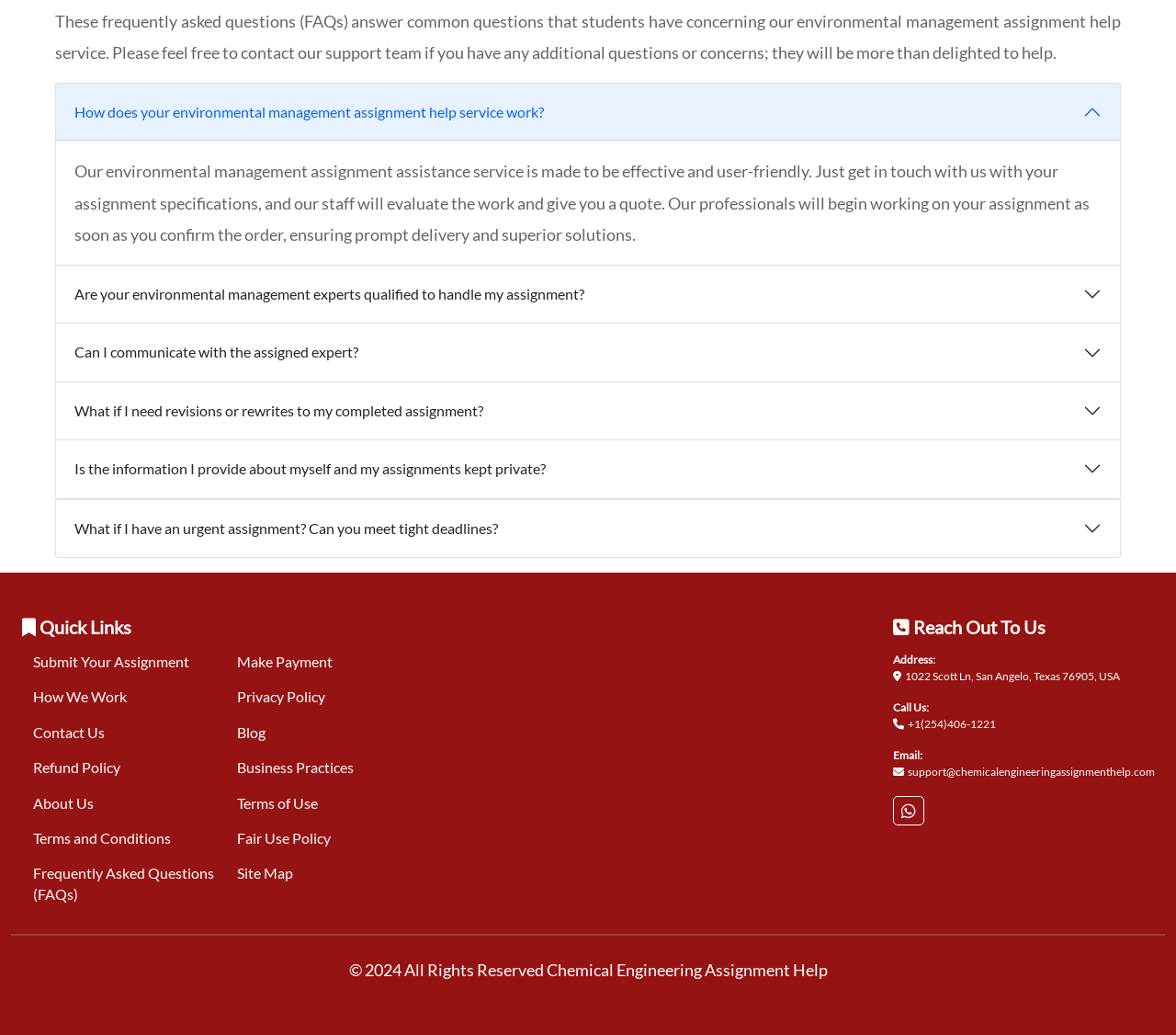Please provide a comprehensive answer to the question below using the information from the image: How many links are available in the Quick Links section?

The Quick Links section contains links to Submit Your Assignment, How We Work, Contact Us, Refund Policy, About Us, Terms and Conditions, and Frequently Asked Questions (FAQs), which totals 7 links.